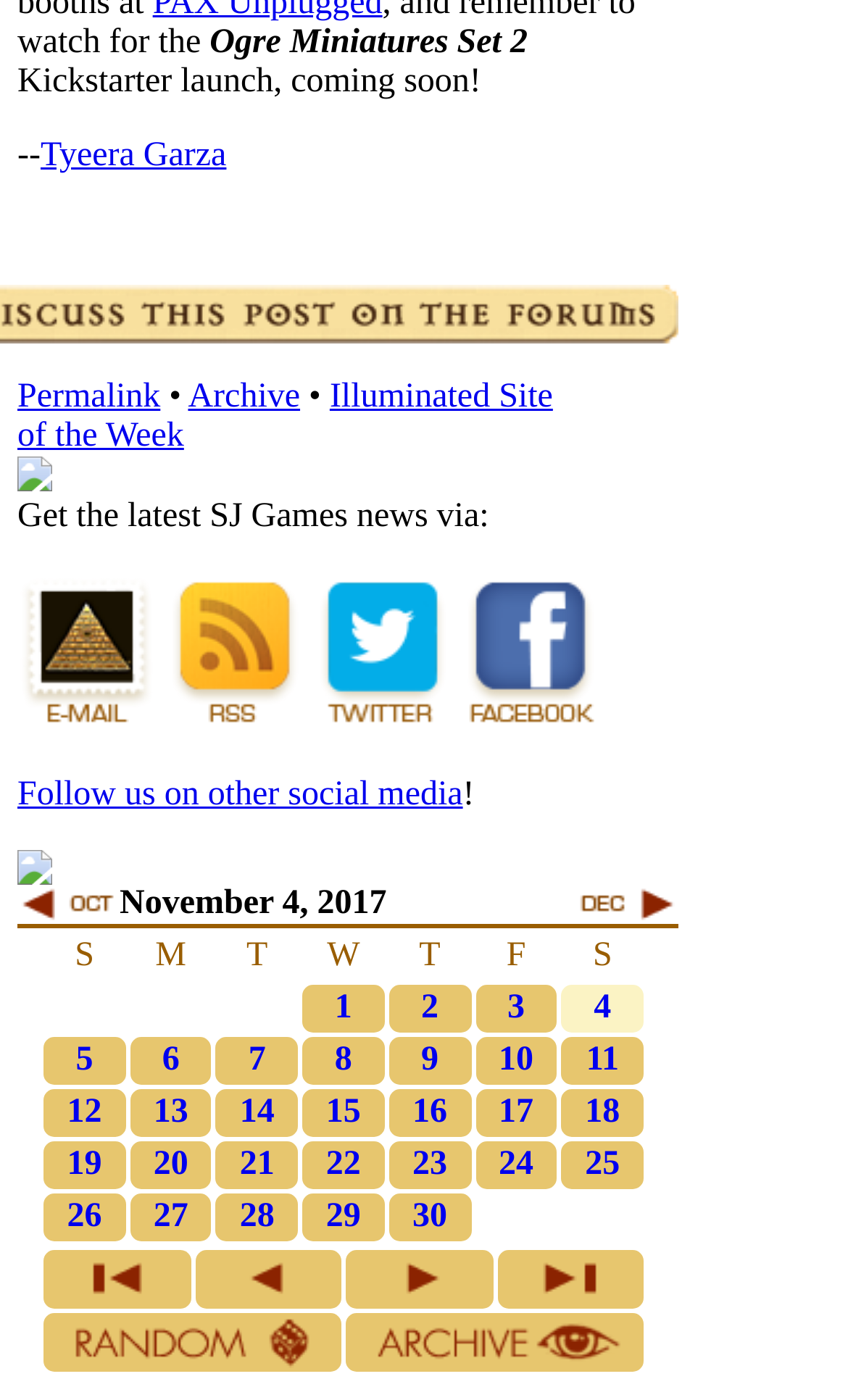Using the element description provided, determine the bounding box coordinates in the format (top-left x, top-left y, bottom-right x, bottom-right y). Ensure that all values are floating point numbers between 0 and 1. Element description: 2

[0.481, 0.706, 0.532, 0.733]